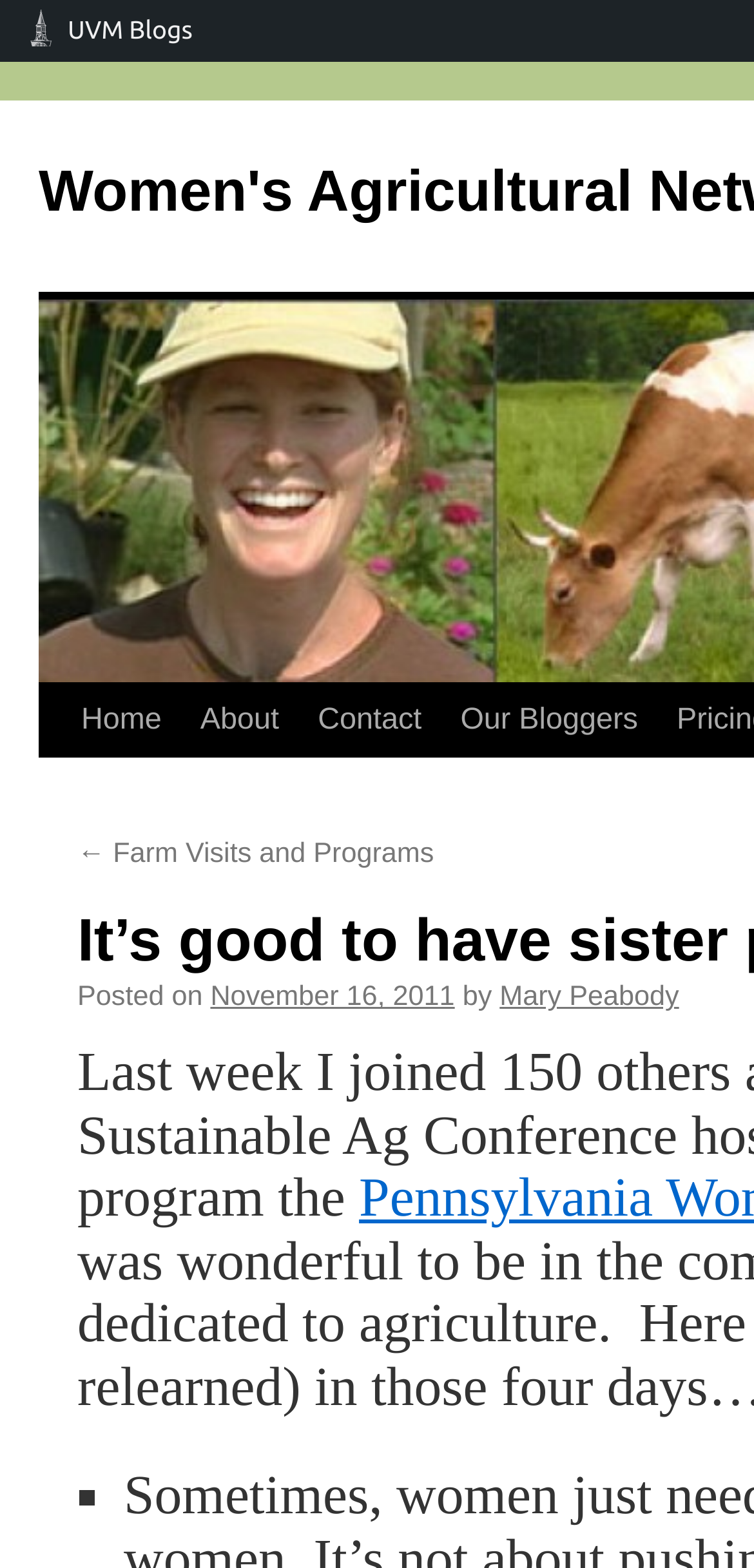Show the bounding box coordinates for the element that needs to be clicked to execute the following instruction: "go to UVM Blogs". Provide the coordinates in the form of four float numbers between 0 and 1, i.e., [left, top, right, bottom].

[0.0, 0.0, 0.276, 0.039]